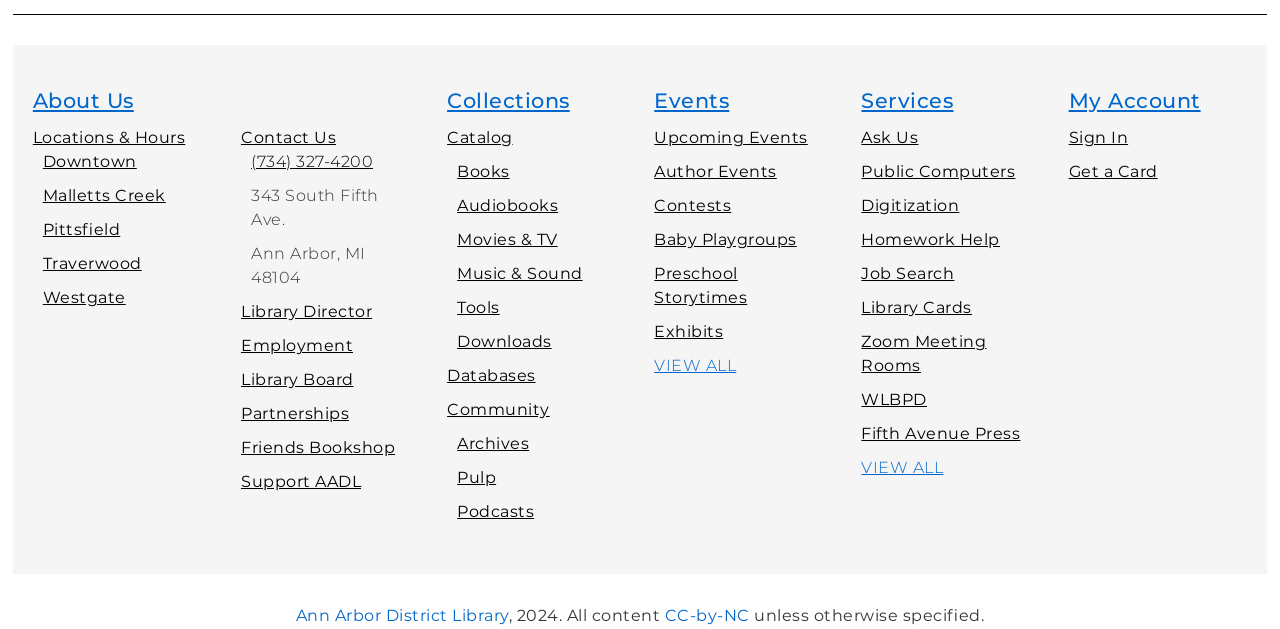How many locations does the library have?
Using the screenshot, give a one-word or short phrase answer.

6